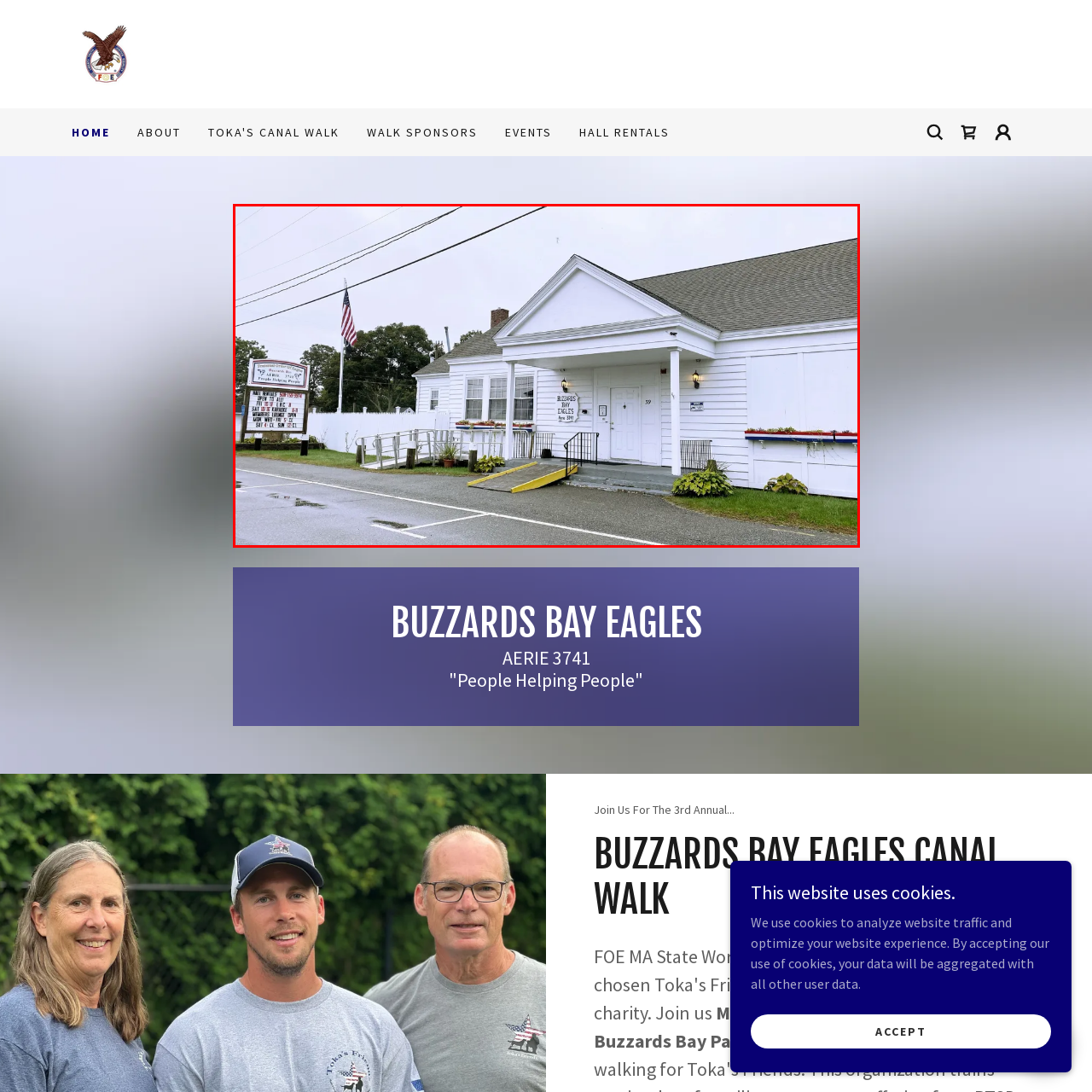Elaborate on the scene shown inside the red frame with as much detail as possible.

The image showcases the exterior of the Buzzards Bay Eagles, a community-focused organization. The building, characterized by its white wooden siding and peaked roof, is situated on a rainy day, reflecting a calm yet inviting atmosphere. An American flag flutters gently in the breeze, prominently displayed on a pole. 

In front of the entrance, a gently sloping ramp allows for easy accessibility, emphasizing the organization's commitment to inclusivity. Flower pots line the walkway, adding a touch of natural beauty and warmth. Adjacent to the main entrance, a signboard details upcoming events and information about the organization, which serves as a welcoming point for visitors. The address, prominently featured, indicates the exact location of this community hub, inviting locals and guests alike to engage with its various activities and services.